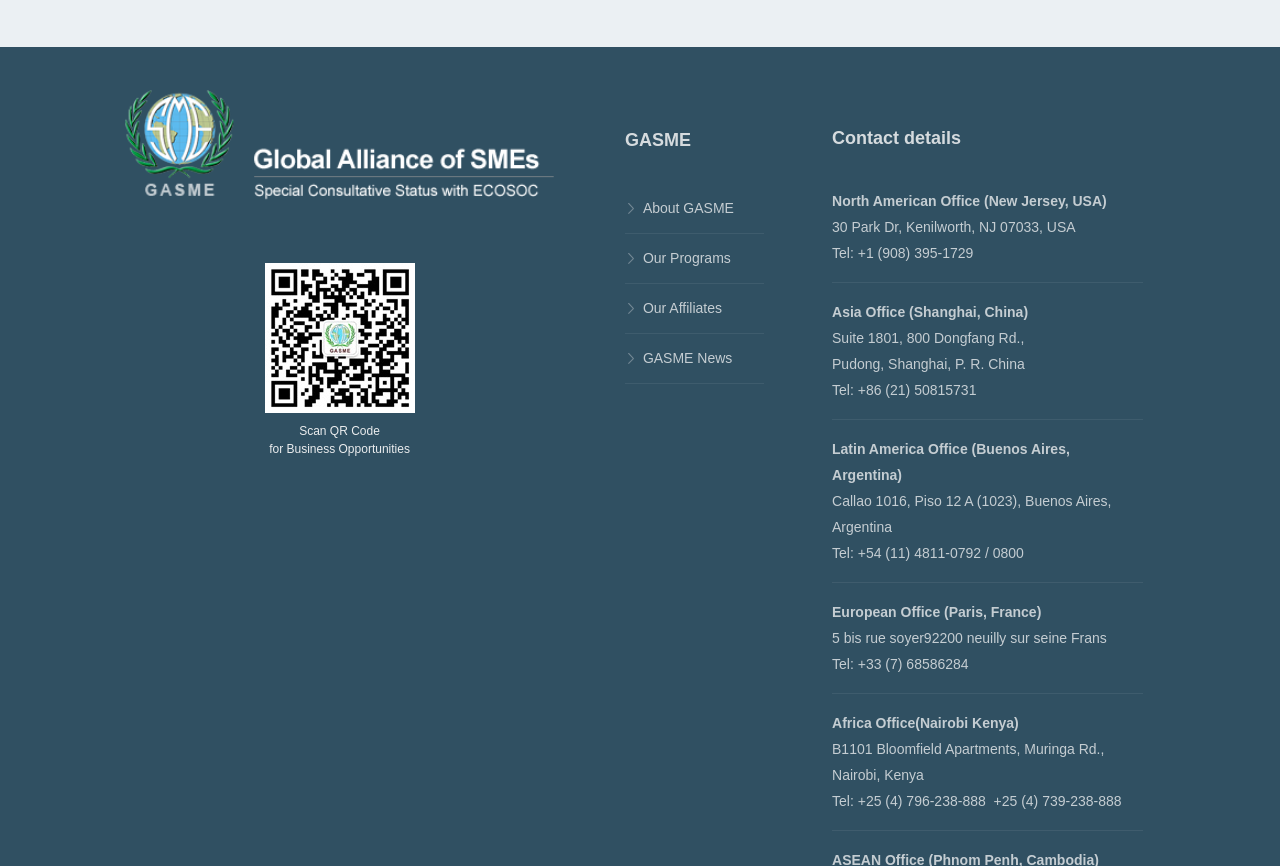Using details from the image, please answer the following question comprehensively:
What is the address of the European office?

The address of the European office is 5 bis rue soyer 92200 neuilly sur seine France, which can be found in the description list detail element with the text '5 bis rue soyer 92200 neuilly sur seine Frans'.